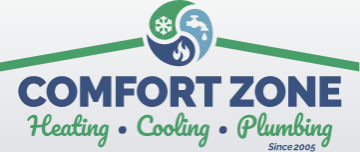What is the shape of the emblem? Please answer the question using a single word or phrase based on the image.

Circular